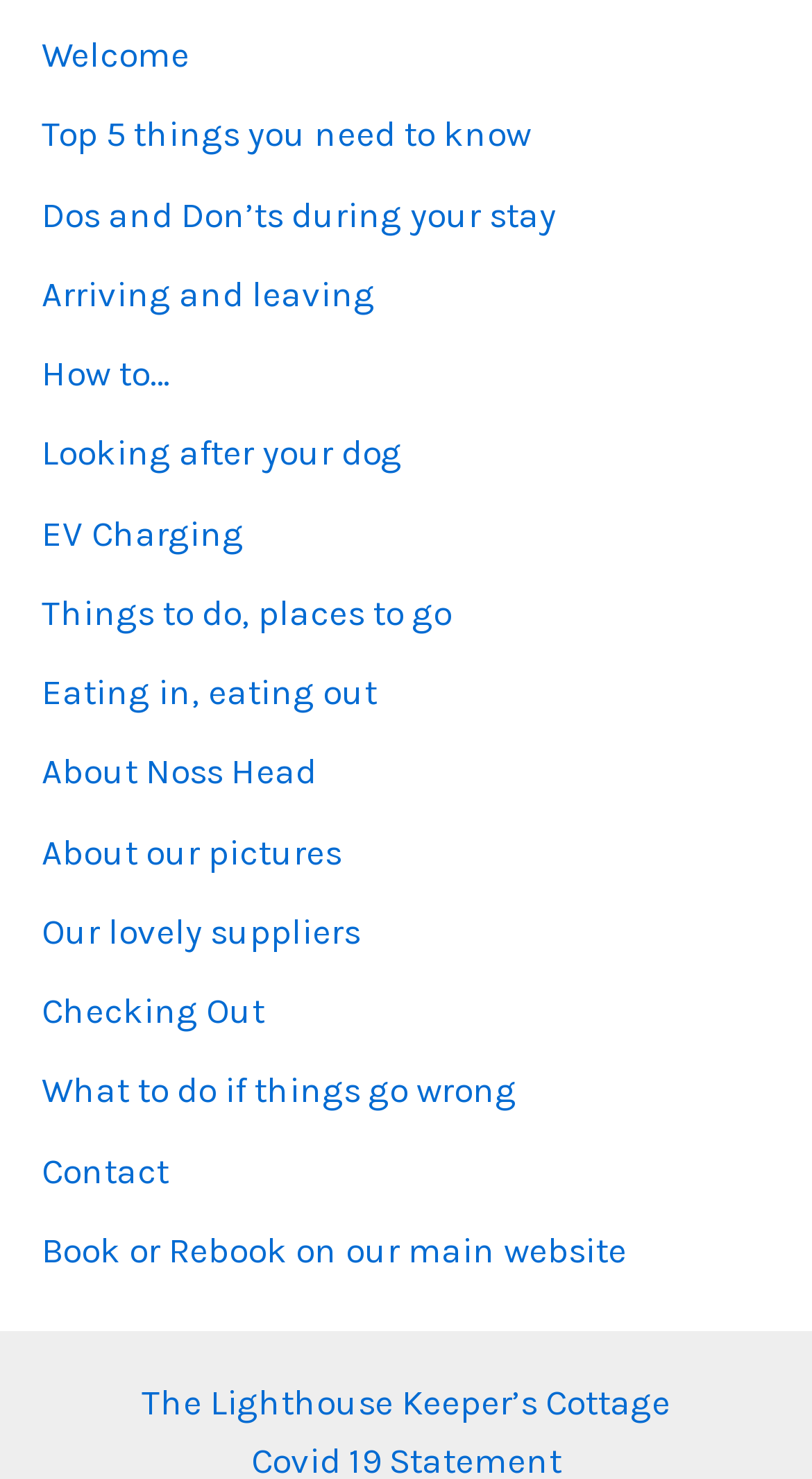For the element described, predict the bounding box coordinates as (top-left x, top-left y, bottom-right x, bottom-right y). All values should be between 0 and 1. Element description: Welcome

[0.051, 0.023, 0.233, 0.051]